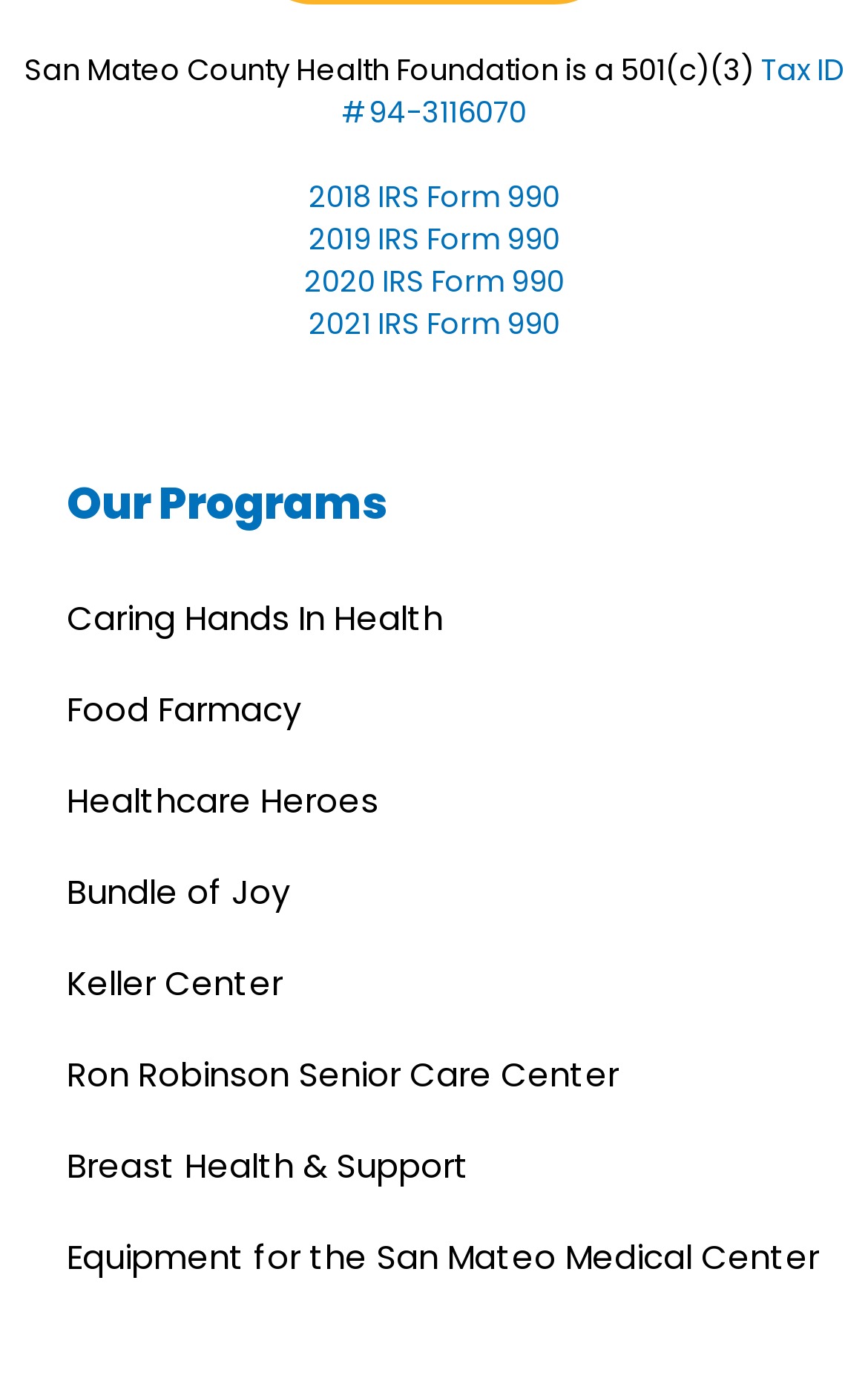Based on the image, provide a detailed response to the question:
What is the tax ID number of San Mateo County Health Foundation?

The tax ID number can be found in the link 'Tax ID #94-3116070' which is located at the top of the webpage, indicating that the foundation is a 501(c)(3) organization.